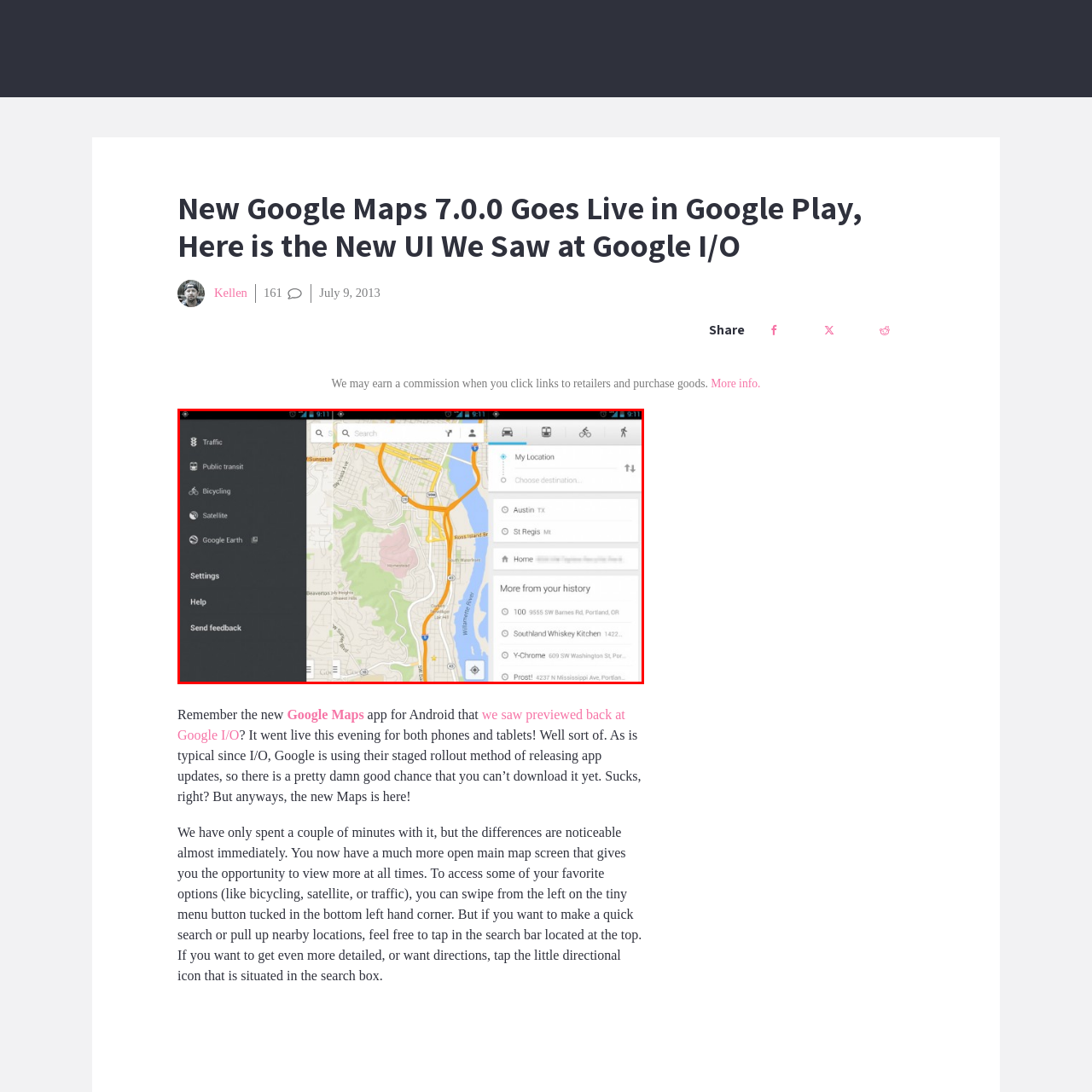What can users enter above the map?
Inspect the image area bounded by the red box and answer the question with a single word or a short phrase.

Desired destination